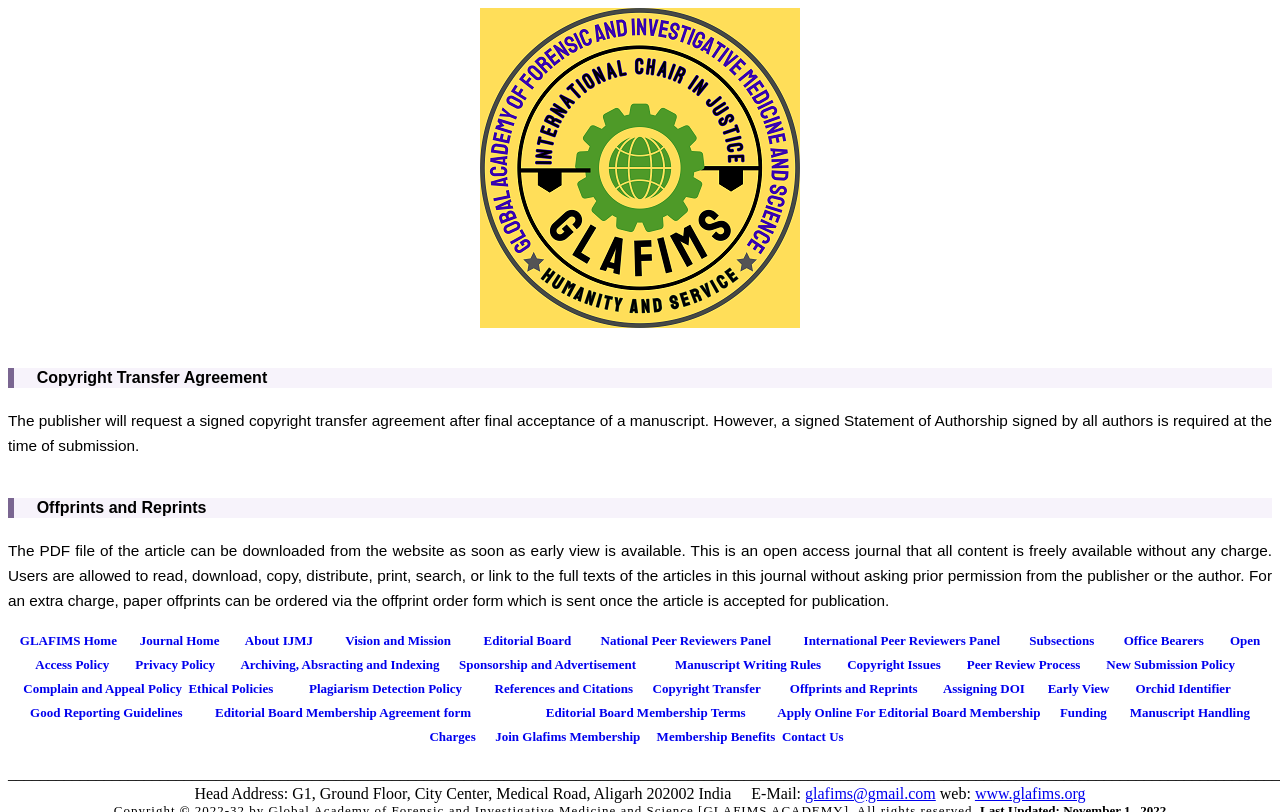Identify the bounding box for the given UI element using the description provided. Coordinates should be in the format (top-left x, top-left y, bottom-right x, bottom-right y) and must be between 0 and 1. Here is the description: About IJMJ

[0.191, 0.78, 0.245, 0.798]